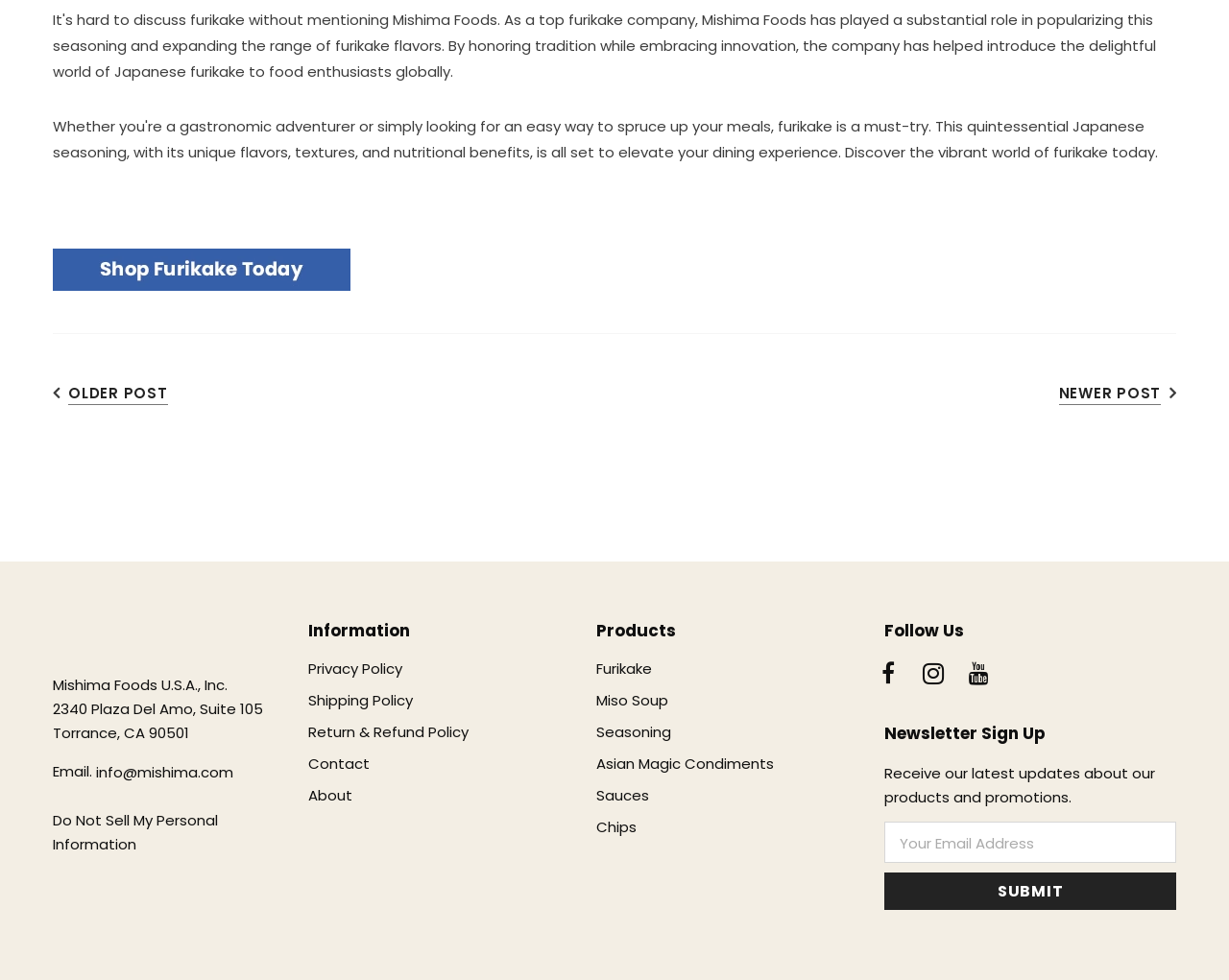Provide your answer to the question using just one word or phrase: What social media platforms can users follow the company on?

Facebook, Instagram, YouTube